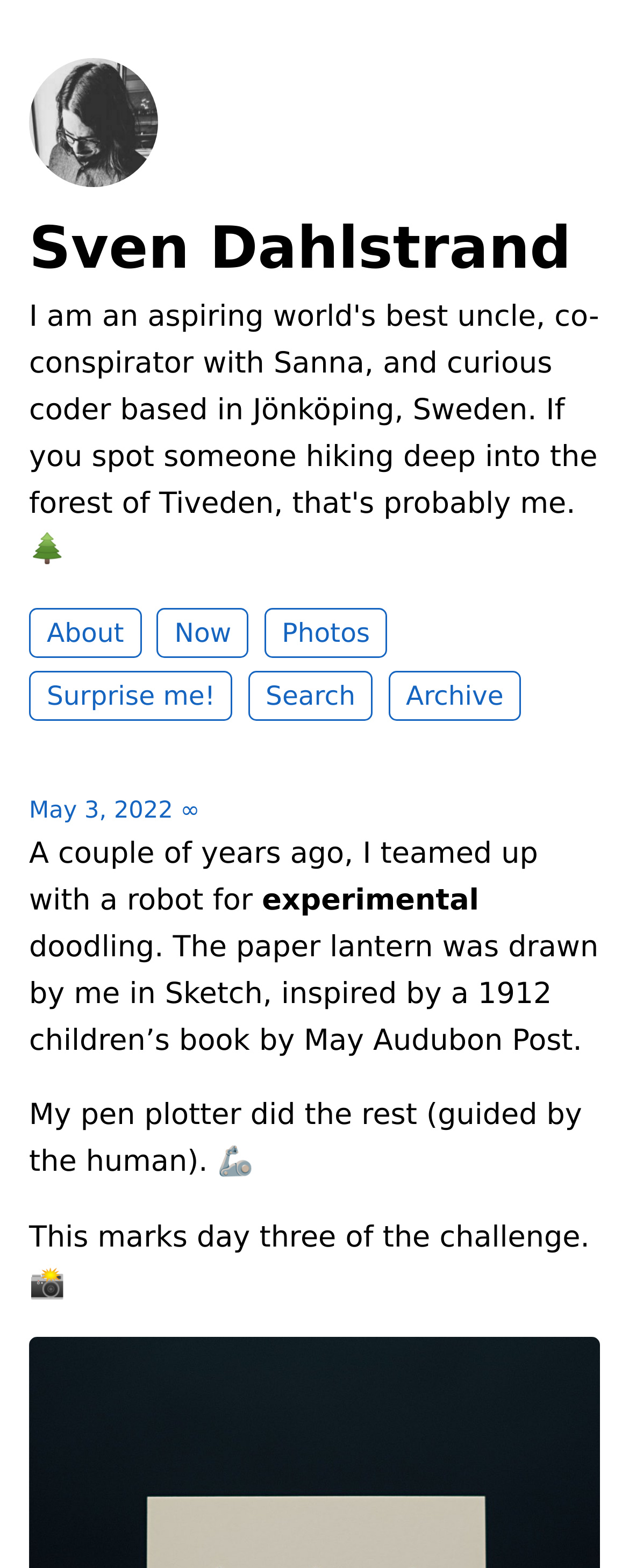Locate the bounding box coordinates of the clickable region to complete the following instruction: "view profile."

[0.046, 0.103, 0.251, 0.124]